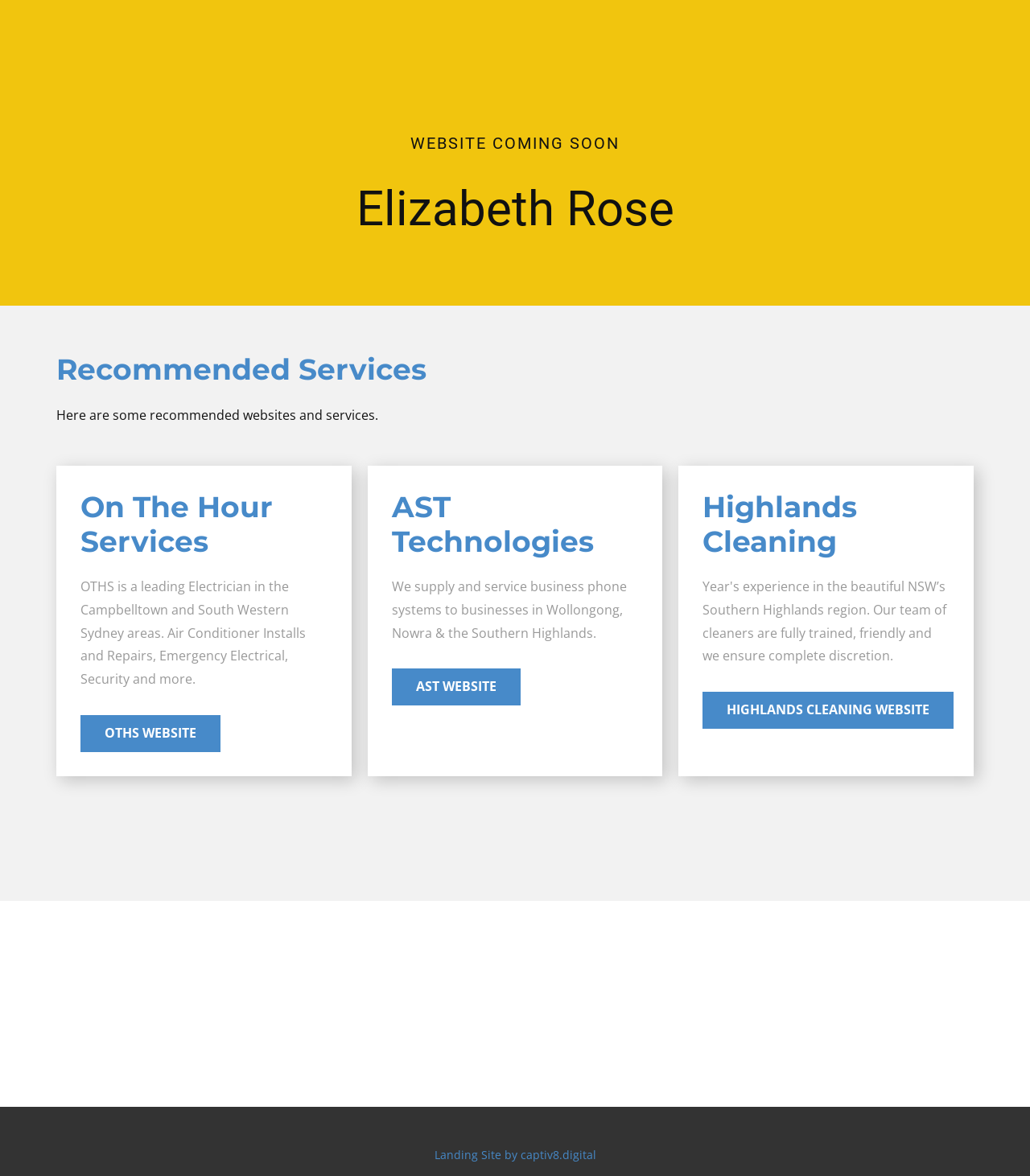Who designed the landing site?
Based on the image, respond with a single word or phrase.

captiv8.digital